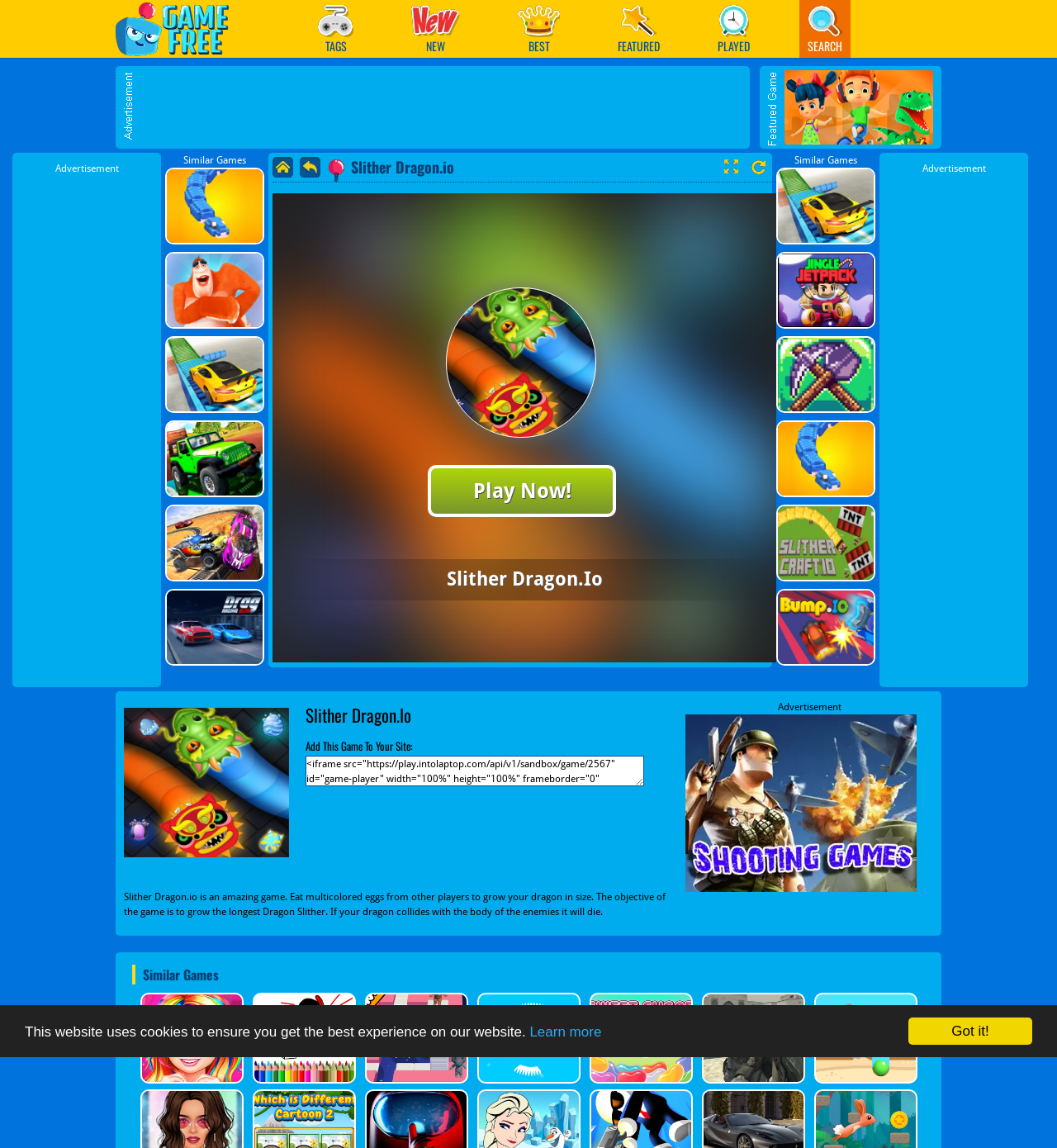What happens if the dragon collides with the body of the enemies? Examine the screenshot and reply using just one word or a brief phrase.

It will die